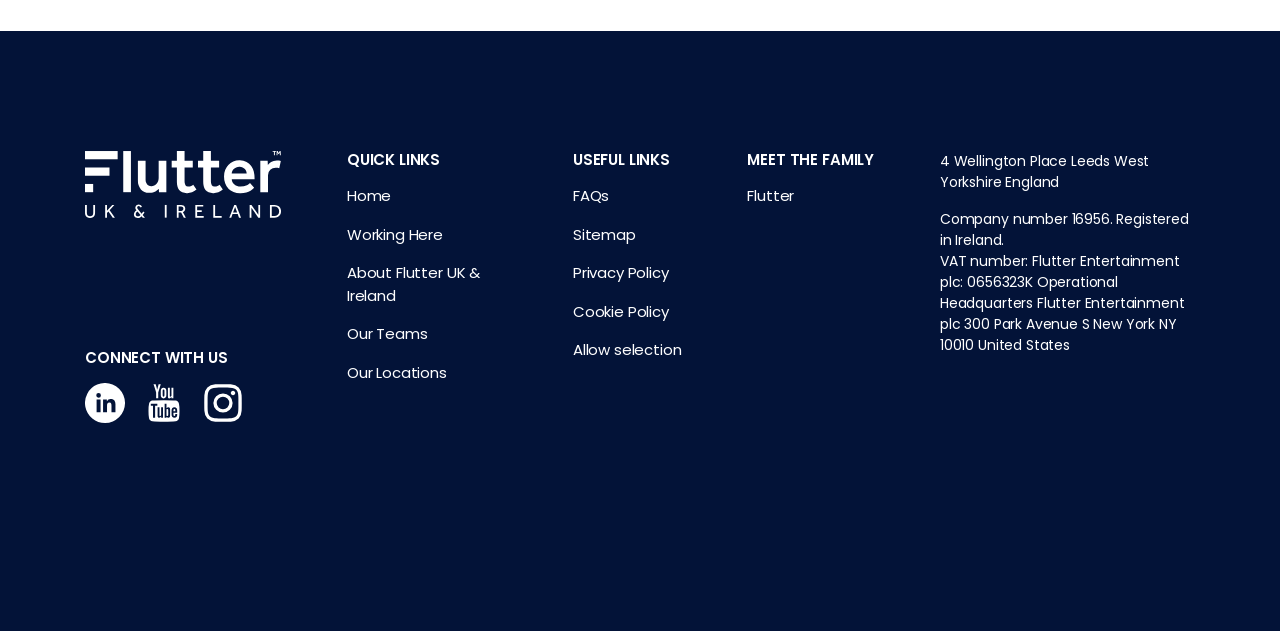Locate the bounding box coordinates of the element I should click to achieve the following instruction: "Visit Flutter page".

[0.584, 0.293, 0.683, 0.329]